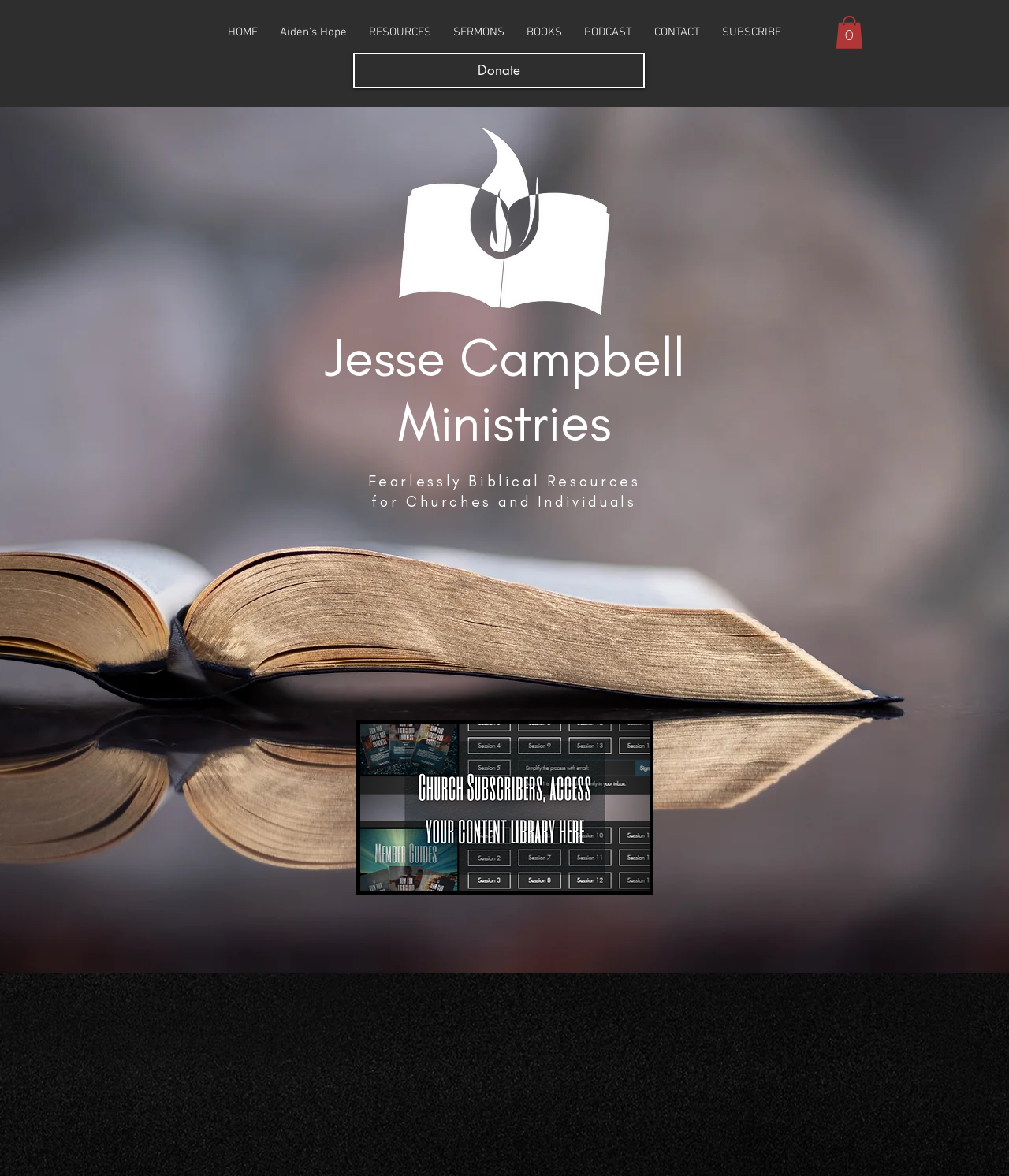What is the quote at the bottom of the page?
Please use the image to provide a one-word or short phrase answer.

All Scripture is God-breathed.